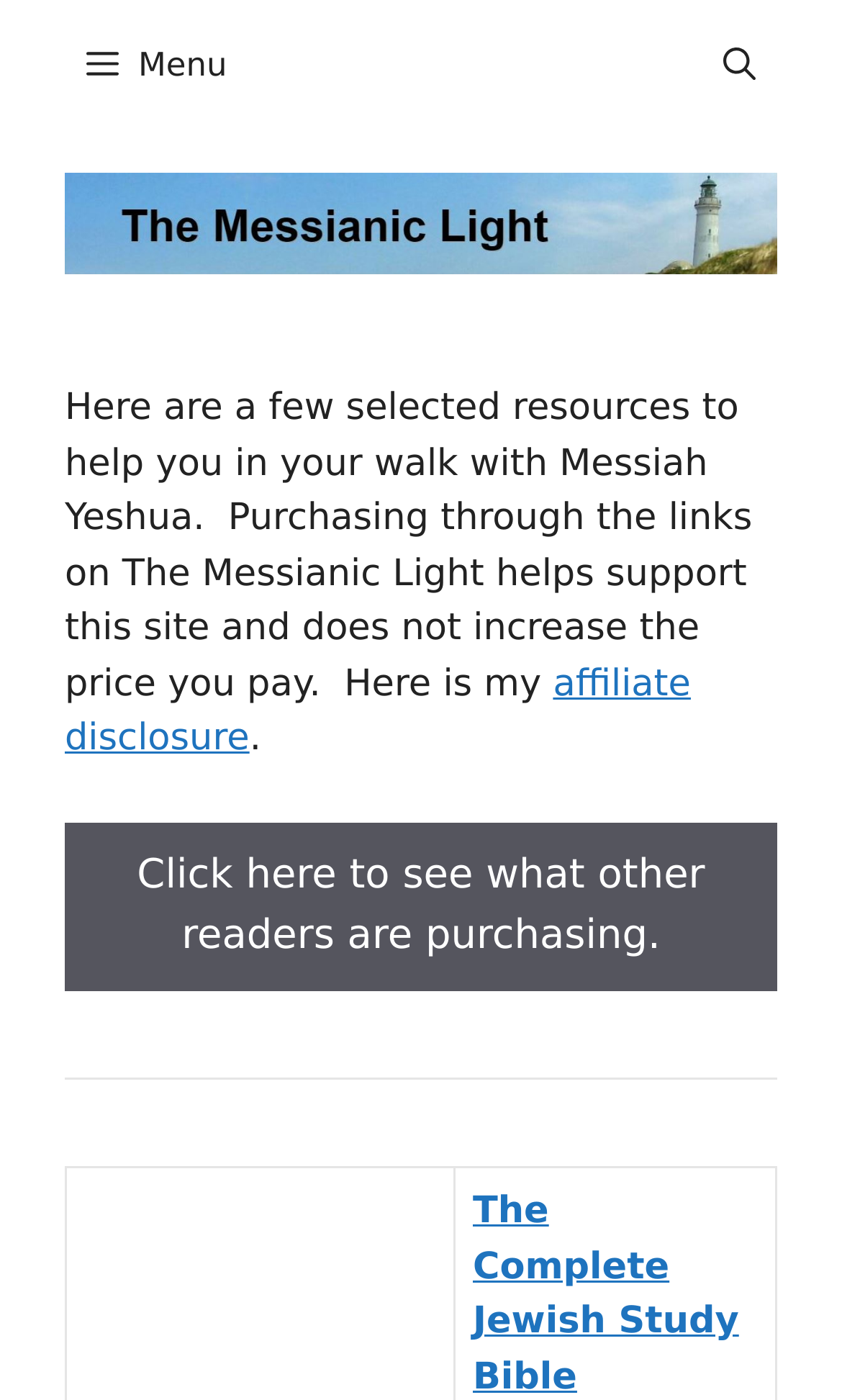What is the purpose of purchasing through the links on this site?
Please provide a comprehensive answer based on the details in the screenshot.

I found the answer by reading the static text element that says 'Purchasing through the links on The Messianic Light helps support this site and does not increase the price you pay.' This indicates that the purpose of purchasing through the links is to support the website.